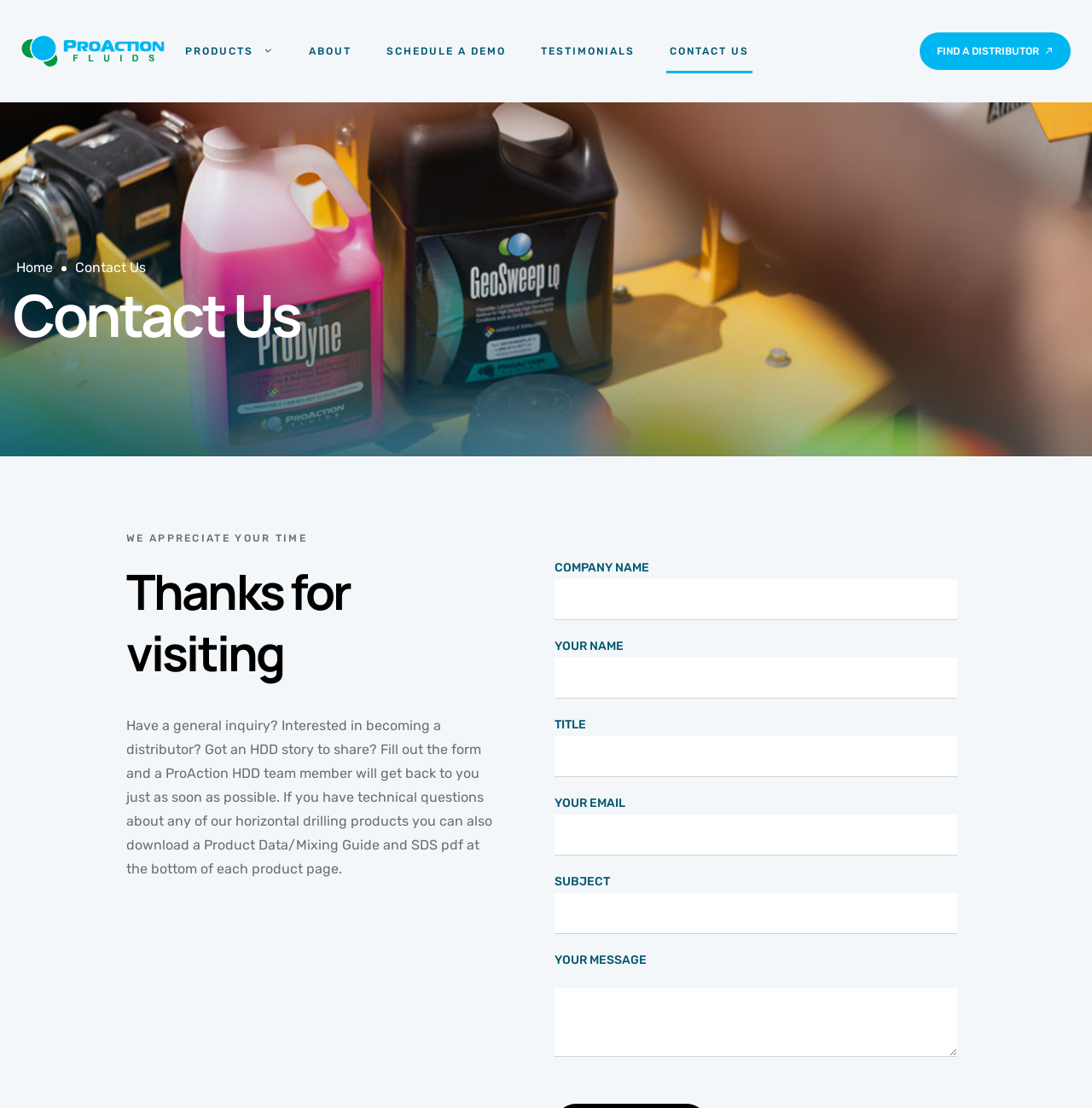Find the bounding box coordinates of the area that needs to be clicked in order to achieve the following instruction: "Explore PRODUCTS". The coordinates should be specified as four float numbers between 0 and 1, i.e., [left, top, right, bottom].

[0.166, 0.028, 0.254, 0.064]